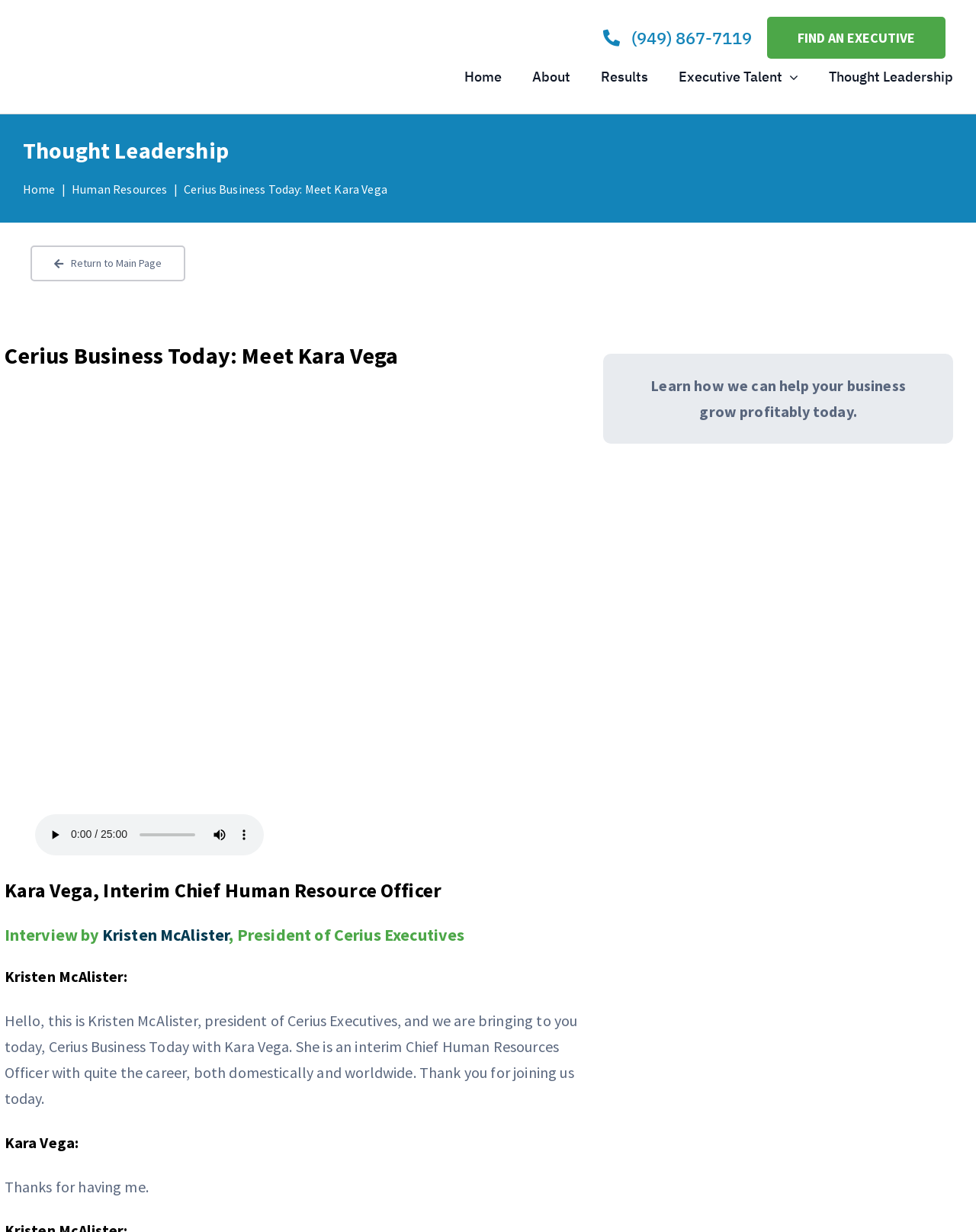Respond concisely with one word or phrase to the following query:
What is the company name?

Cerius Executives